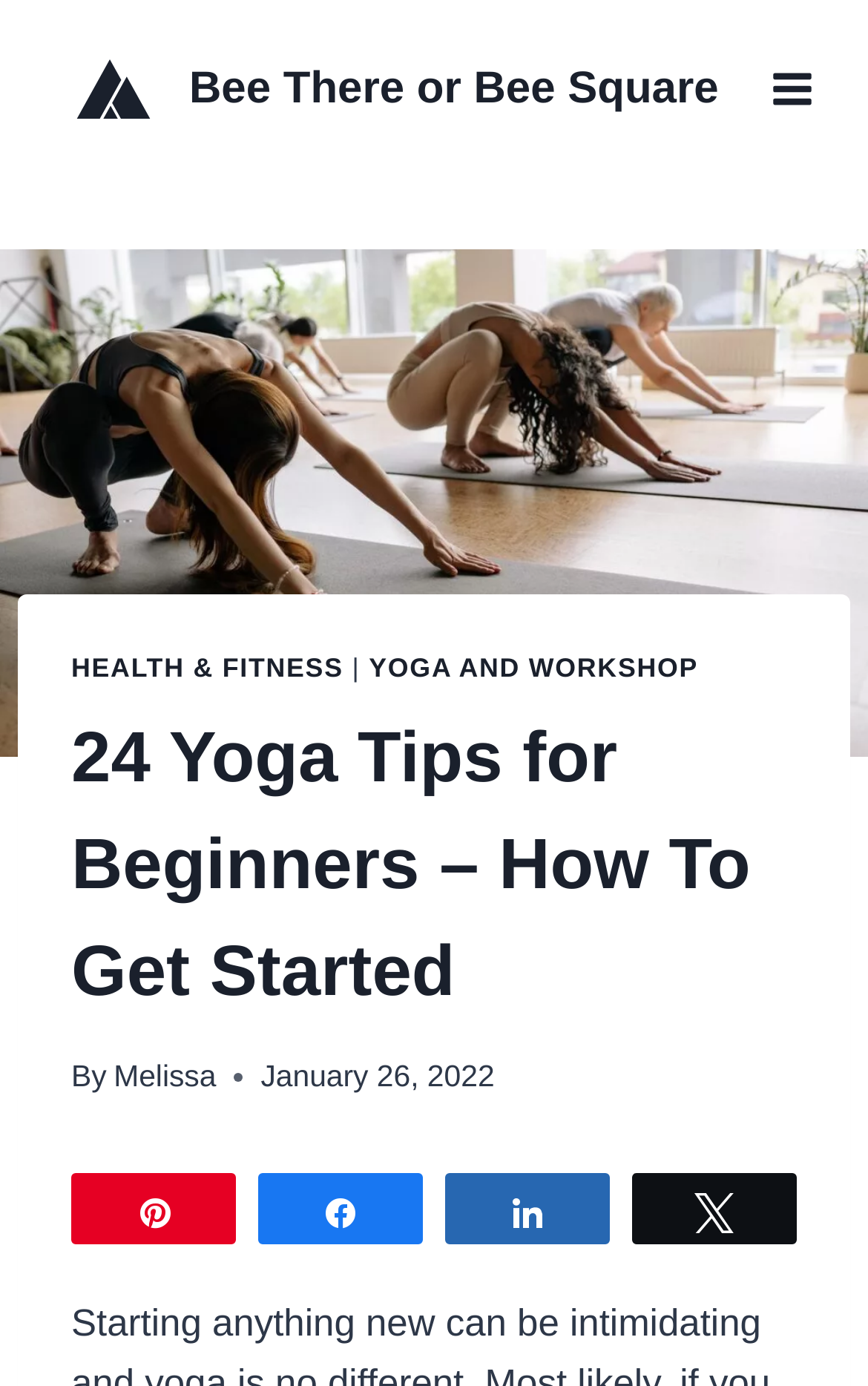Can you pinpoint the bounding box coordinates for the clickable element required for this instruction: "Share on Pinterest"? The coordinates should be four float numbers between 0 and 1, i.e., [left, top, right, bottom].

[0.085, 0.848, 0.269, 0.897]